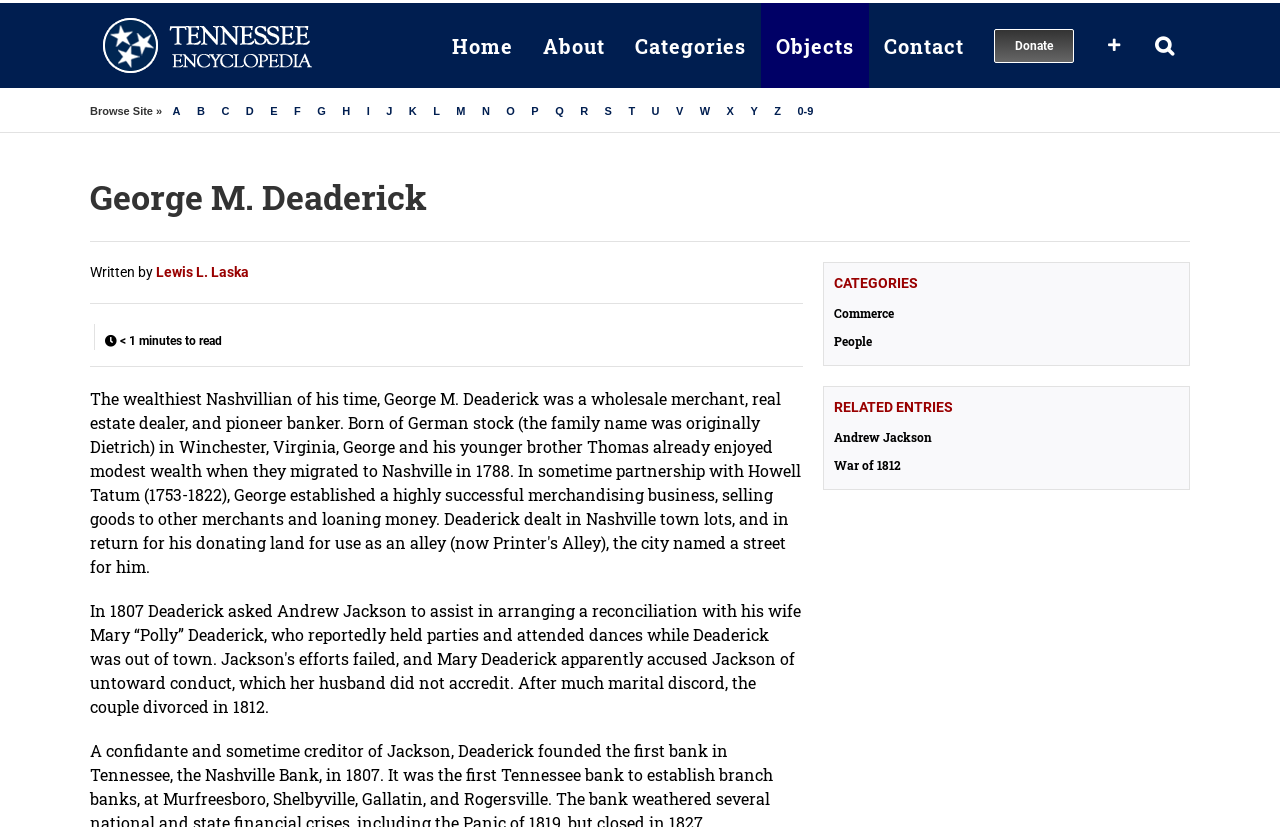What is the name of the person described on this webpage?
Could you answer the question in a detailed manner, providing as much information as possible?

I determined the answer by looking at the heading element that says 'George M. Deaderick' which is a prominent element on the webpage, indicating that the webpage is about this person.